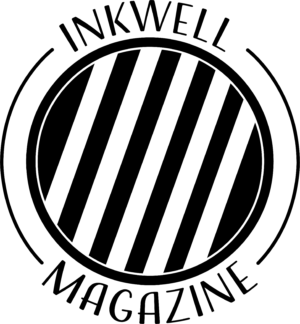What is the focus of Inkwell Magazine?
Please provide a single word or phrase as the answer based on the screenshot.

Creative writing and literary reviews